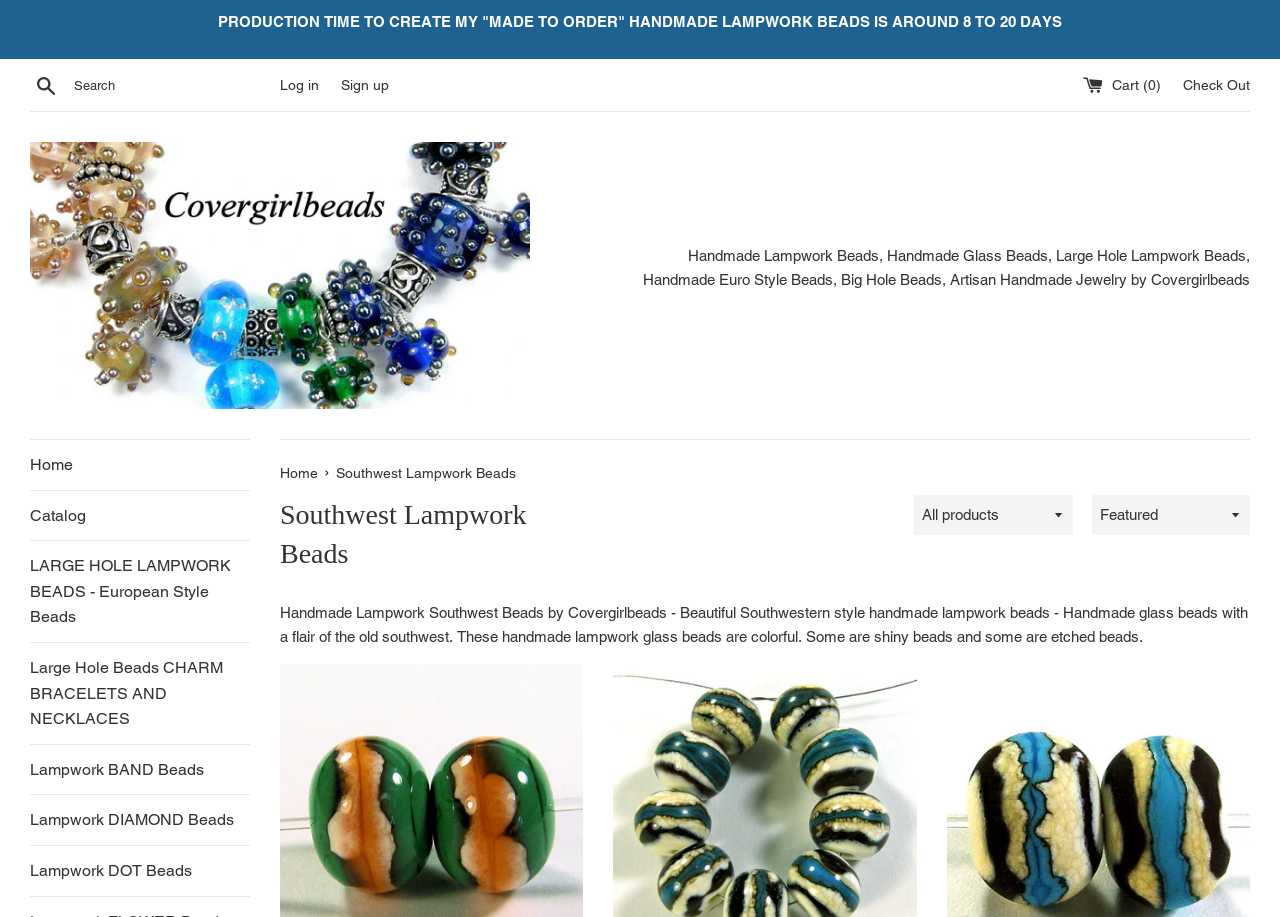What is the theme of the handmade glass beads?
Please respond to the question with a detailed and thorough explanation.

The webpage description mentions 'Beautiful Southwestern style handmade lampwork beads' and 'Handmade glass beads with a flair of the old southwest', which suggests that the theme of the handmade glass beads is Southwestern style.